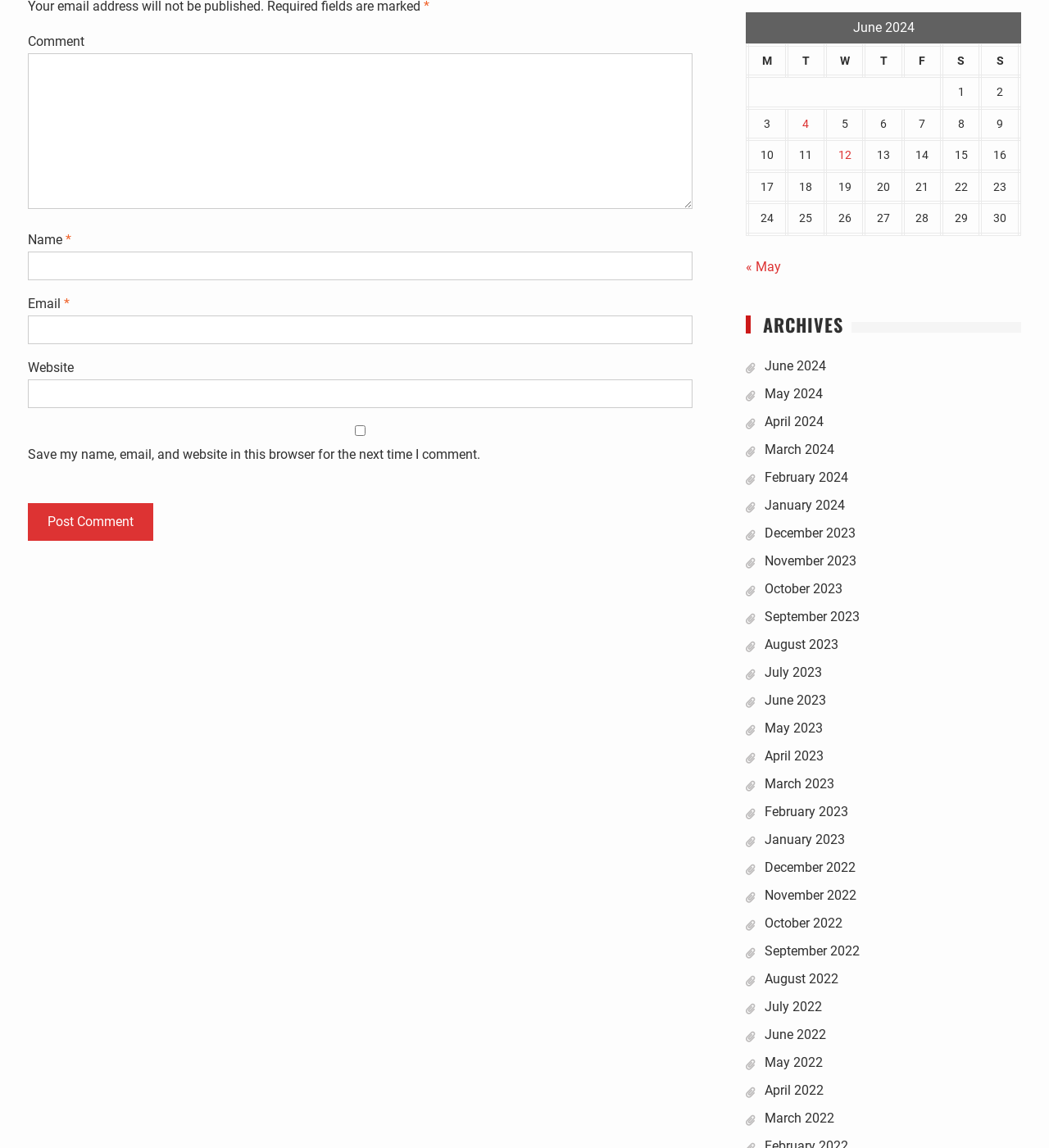Provide the bounding box coordinates for the area that should be clicked to complete the instruction: "Enter a comment".

[0.027, 0.047, 0.66, 0.182]